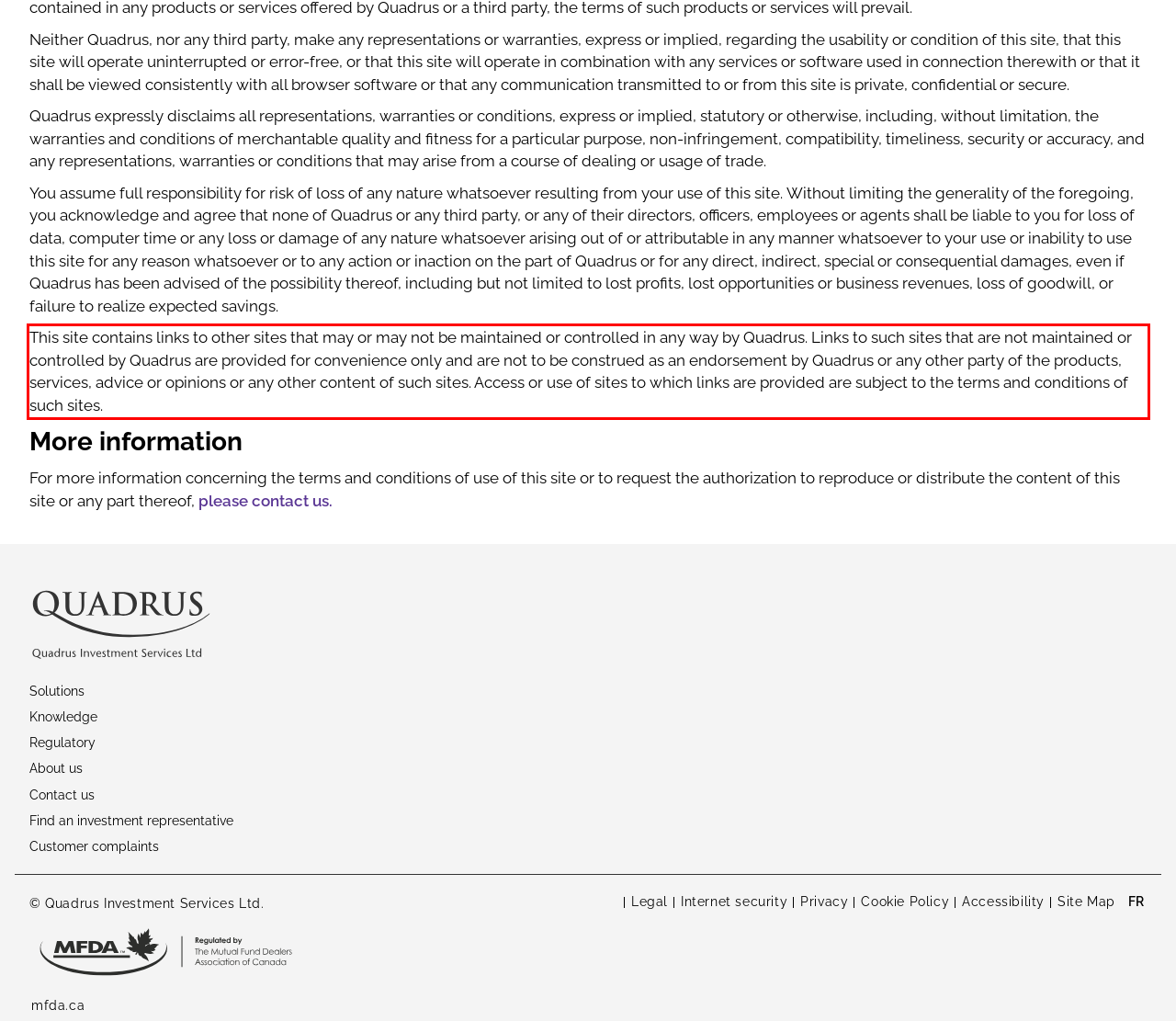Given the screenshot of a webpage, identify the red rectangle bounding box and recognize the text content inside it, generating the extracted text.

This site contains links to other sites that may or may not be maintained or controlled in any way by Quadrus. Links to such sites that are not maintained or controlled by Quadrus are provided for convenience only and are not to be construed as an endorsement by Quadrus or any other party of the products, services, advice or opinions or any other content of such sites. Access or use of sites to which links are provided are subject to the terms and conditions of such sites.